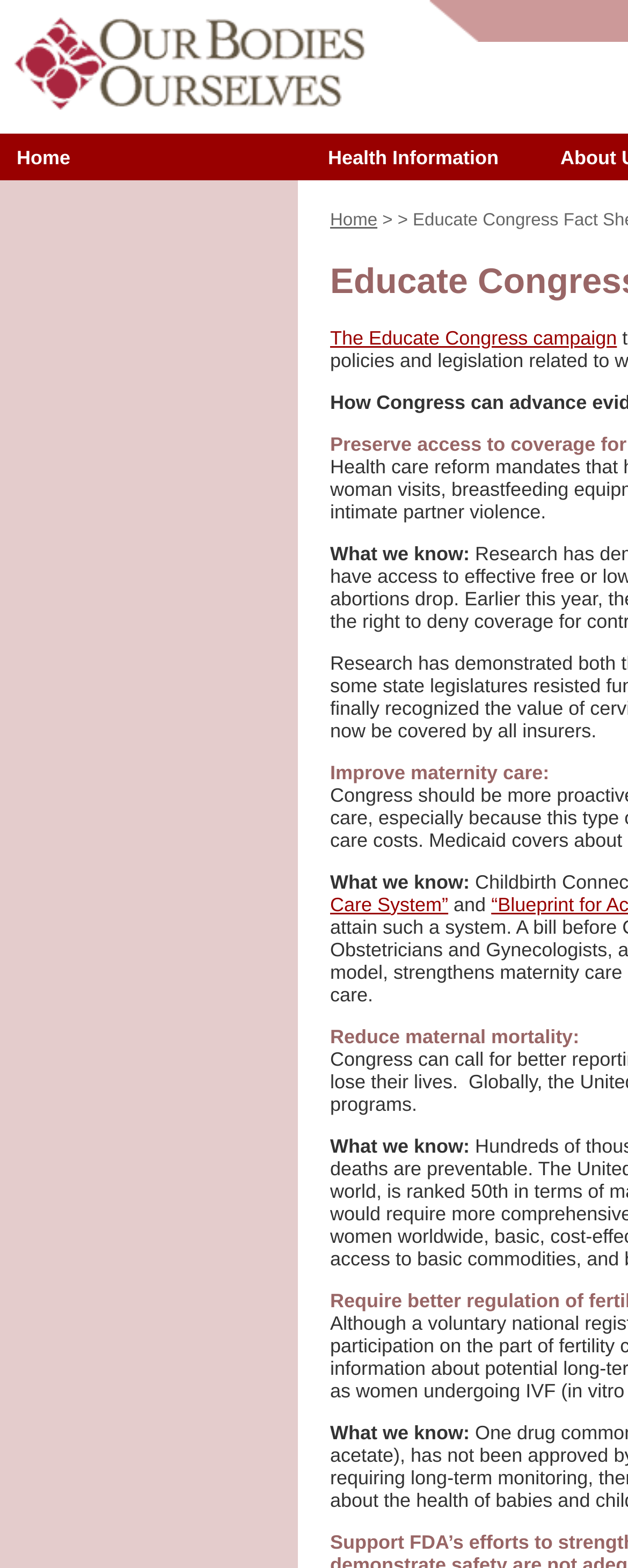Generate the main heading text from the webpage.

Educate Congress Fact Sheet